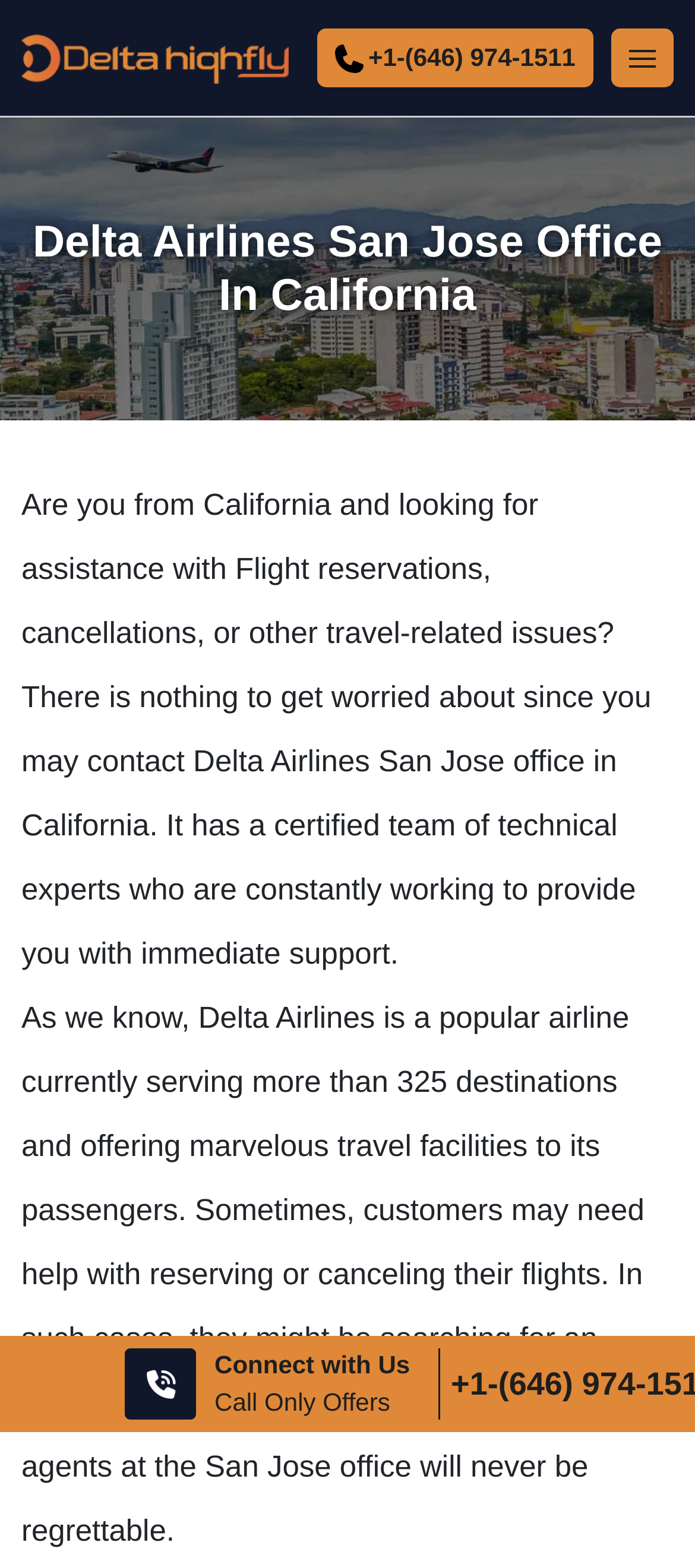What is the airline mentioned on this webpage?
Using the image as a reference, answer with just one word or a short phrase.

Delta Airlines